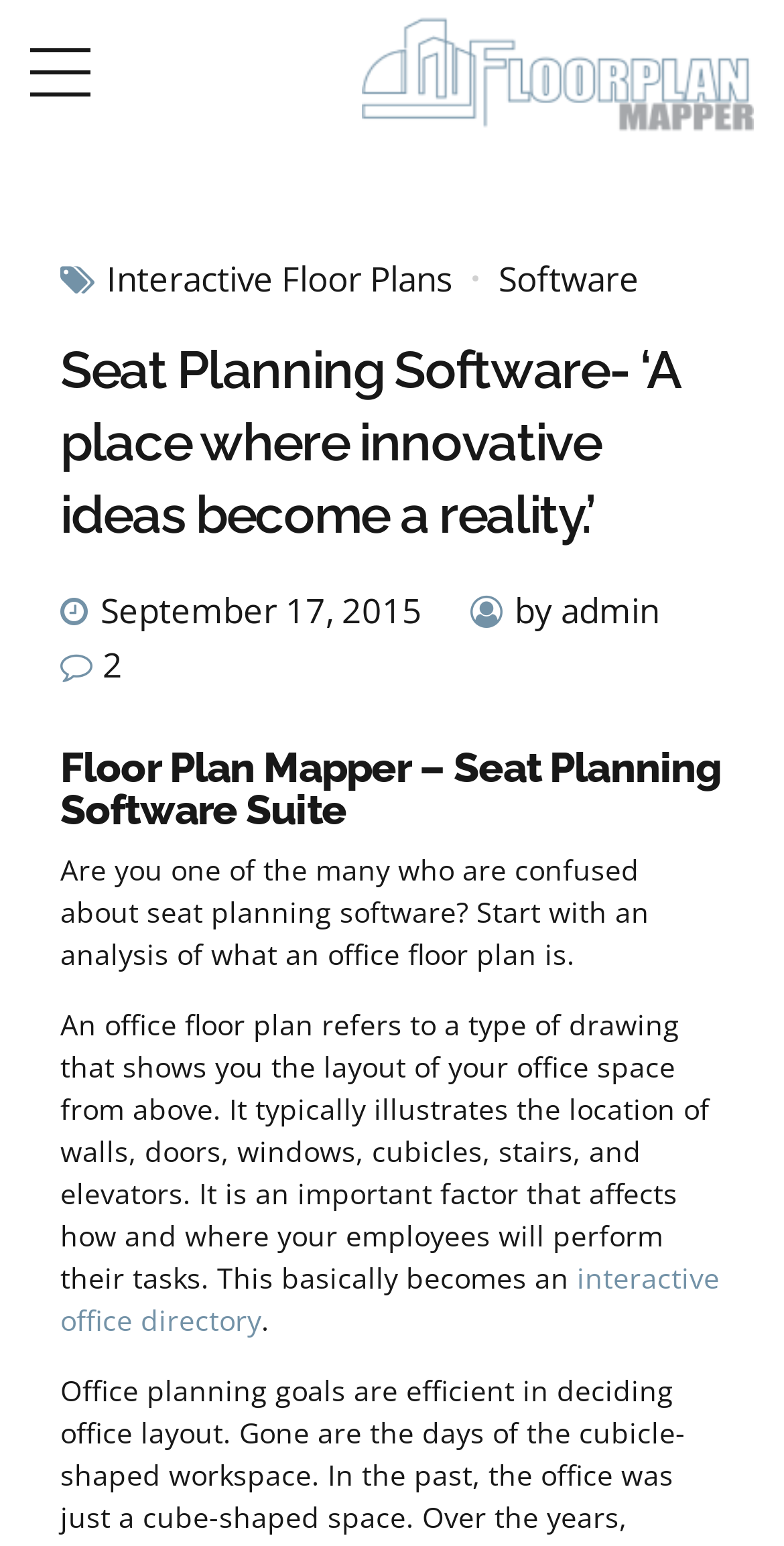What is the name of the software?
Using the image as a reference, answer with just one word or a short phrase.

Floor Plan Mapper